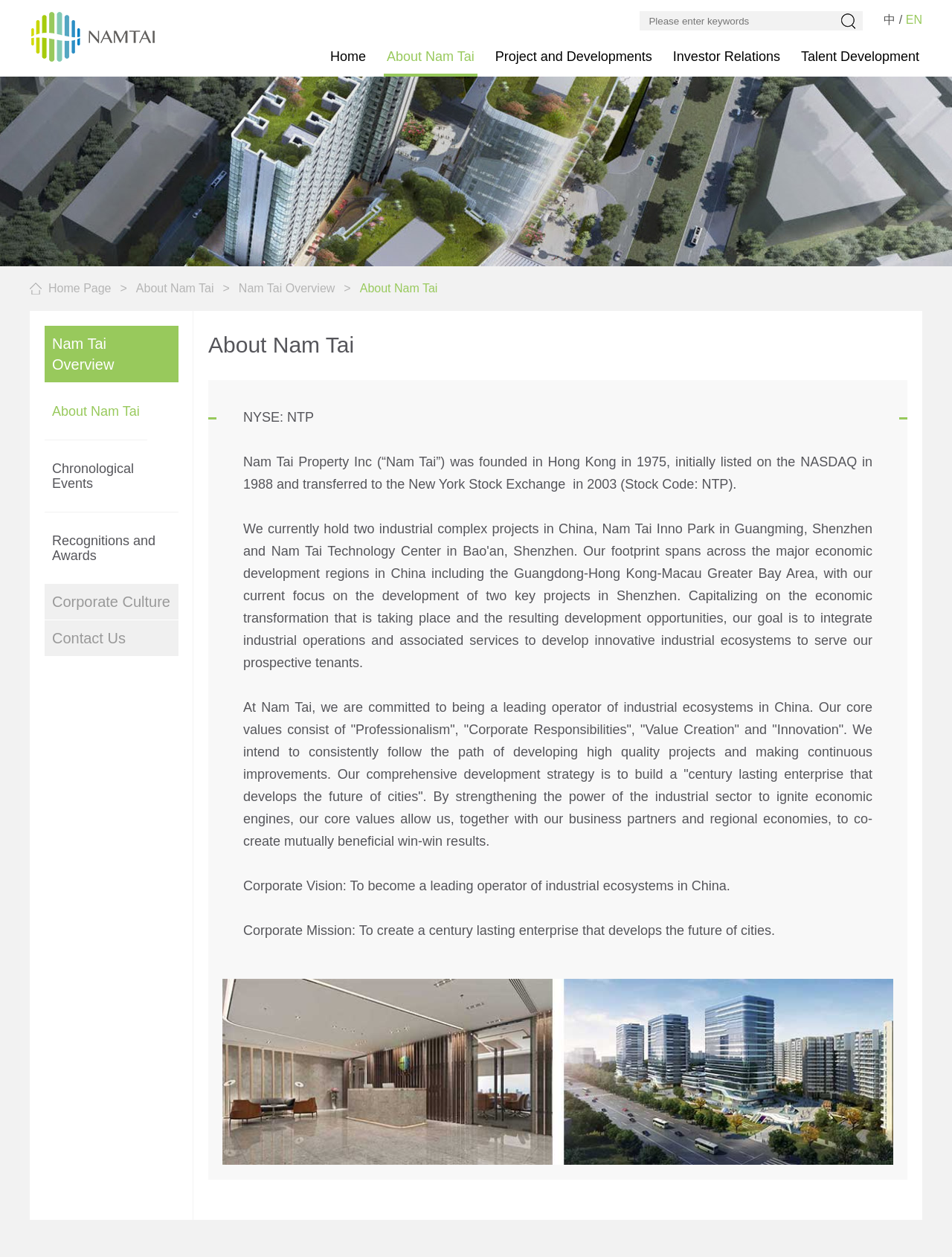Please specify the bounding box coordinates of the clickable region necessary for completing the following instruction: "Contact Us". The coordinates must consist of four float numbers between 0 and 1, i.e., [left, top, right, bottom].

[0.047, 0.493, 0.188, 0.522]